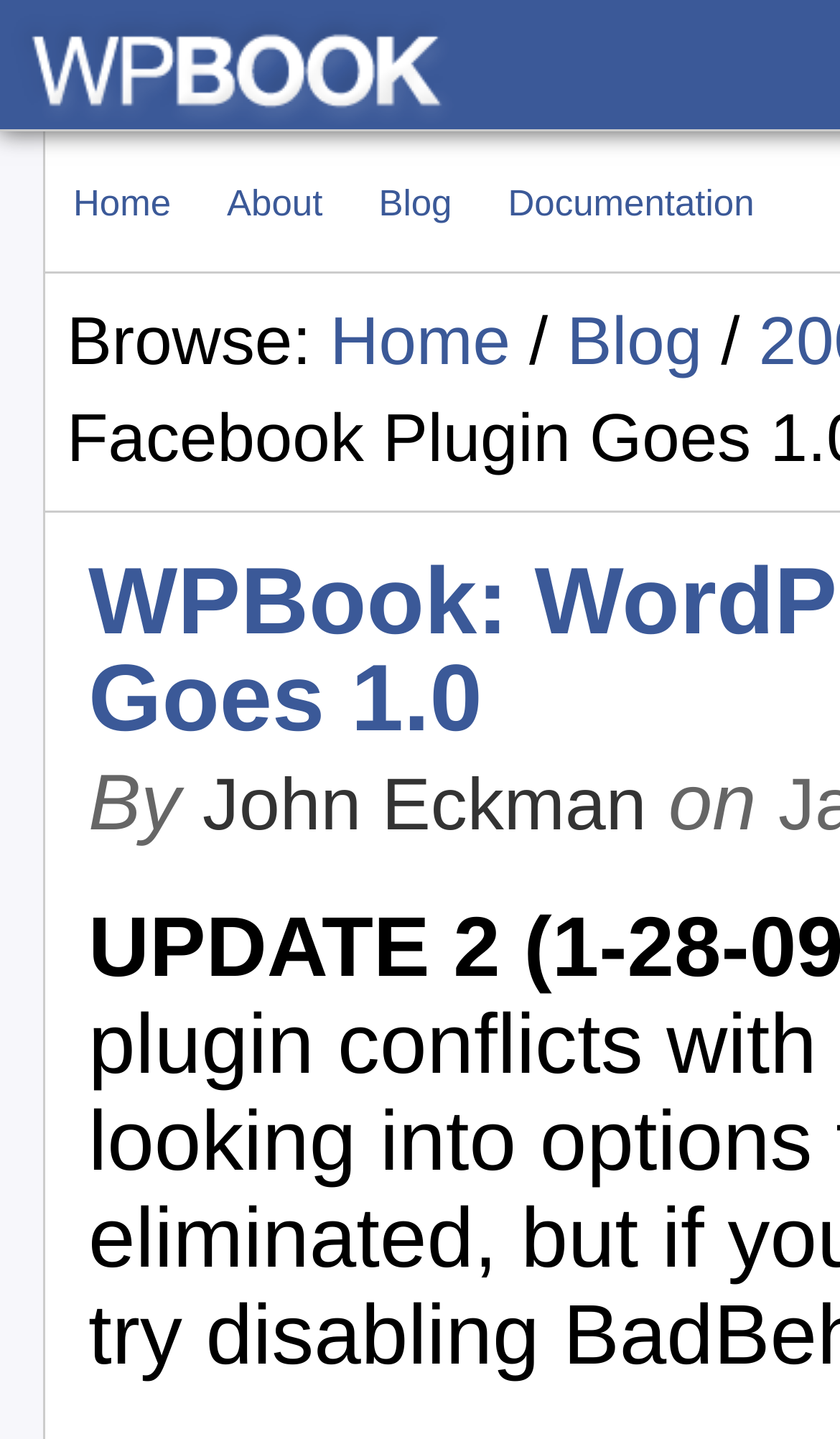Refer to the screenshot and give an in-depth answer to this question: How many main navigation links are there?

I counted the main navigation links at the top of the page, which are 'Home', 'About', 'Blog', 'Documentation', and 'WPBook.net'. There are 5 links in total.